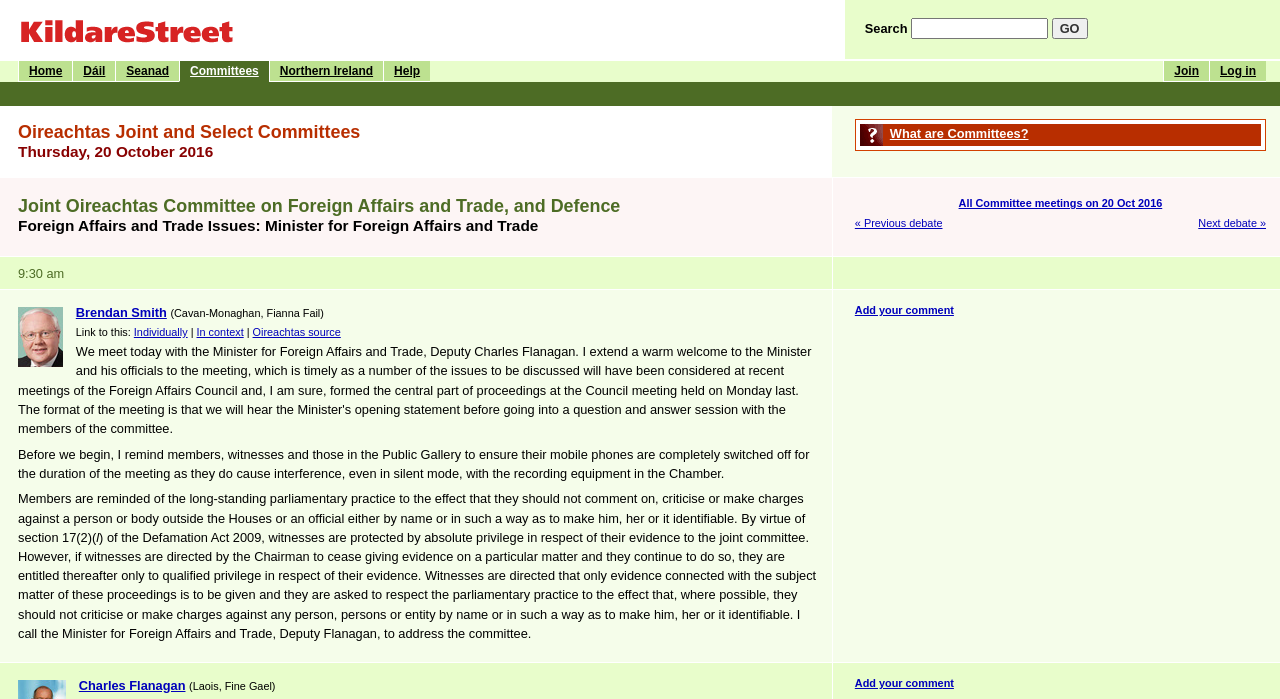What is the name of the person in the photo?
Give a comprehensive and detailed explanation for the question.

The name of the person in the photo can be found in the link element that says 'Photo of Brendan Smith Brendan Smith', which is associated with an image element.